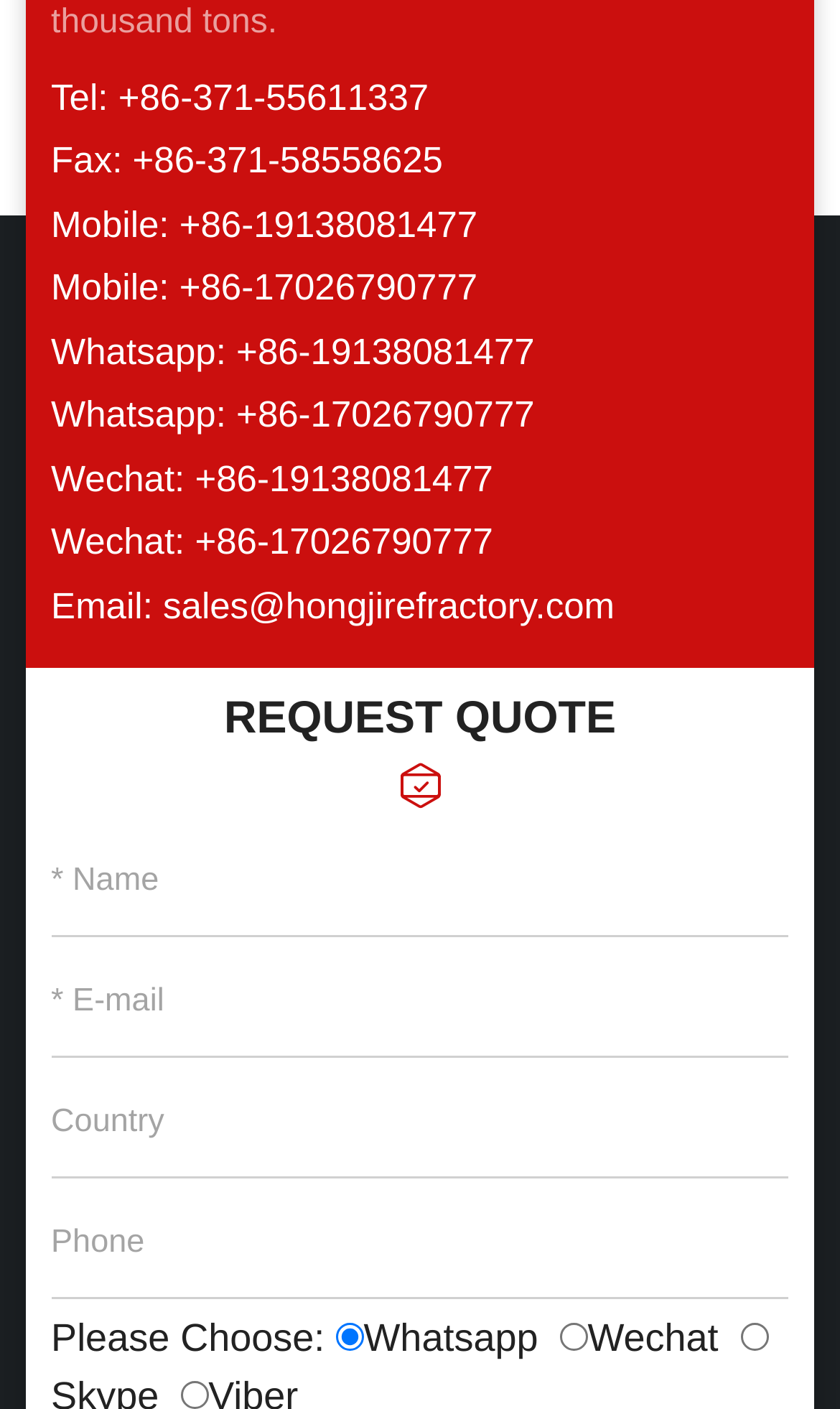Please identify the bounding box coordinates of the clickable area that will fulfill the following instruction: "View services". The coordinates should be in the format of four float numbers between 0 and 1, i.e., [left, top, right, bottom].

None